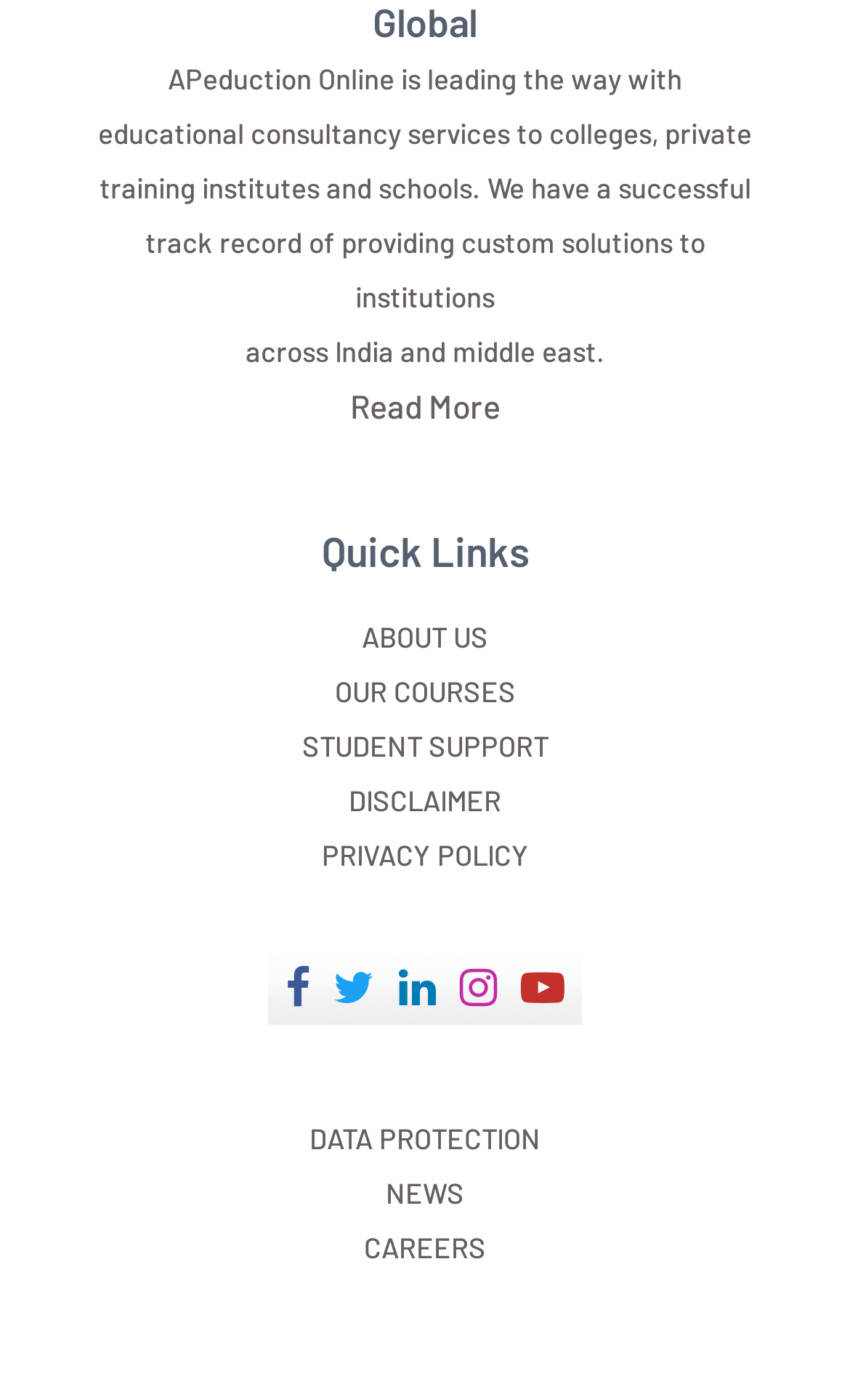Please provide the bounding box coordinates for the element that needs to be clicked to perform the instruction: "Read more about the educational consultancy services". The coordinates must consist of four float numbers between 0 and 1, formatted as [left, top, right, bottom].

[0.412, 0.275, 0.588, 0.303]